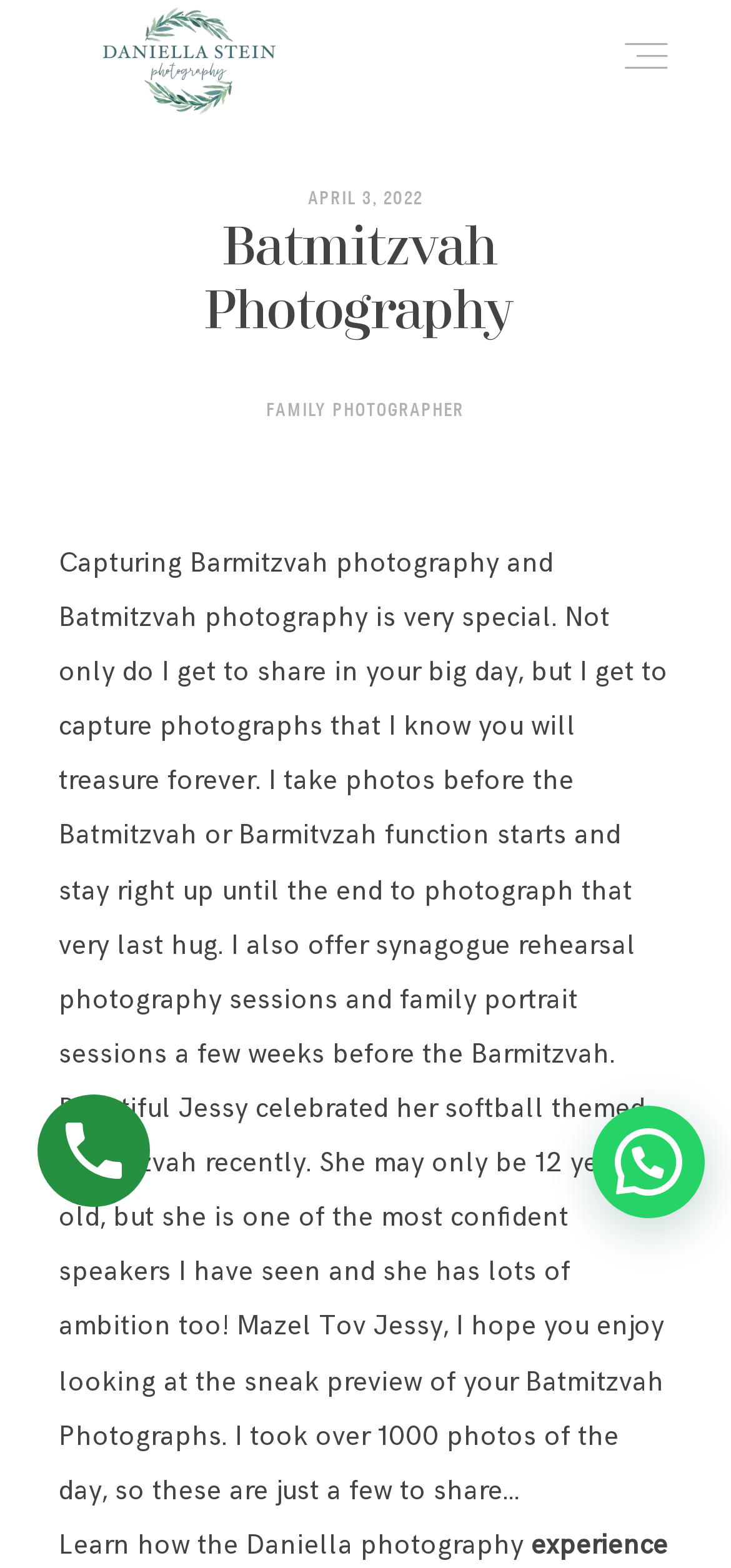Determine the bounding box coordinates of the section to be clicked to follow the instruction: "View the portfolio". The coordinates should be given as four float numbers between 0 and 1, formatted as [left, top, right, bottom].

[0.415, 0.366, 0.585, 0.383]